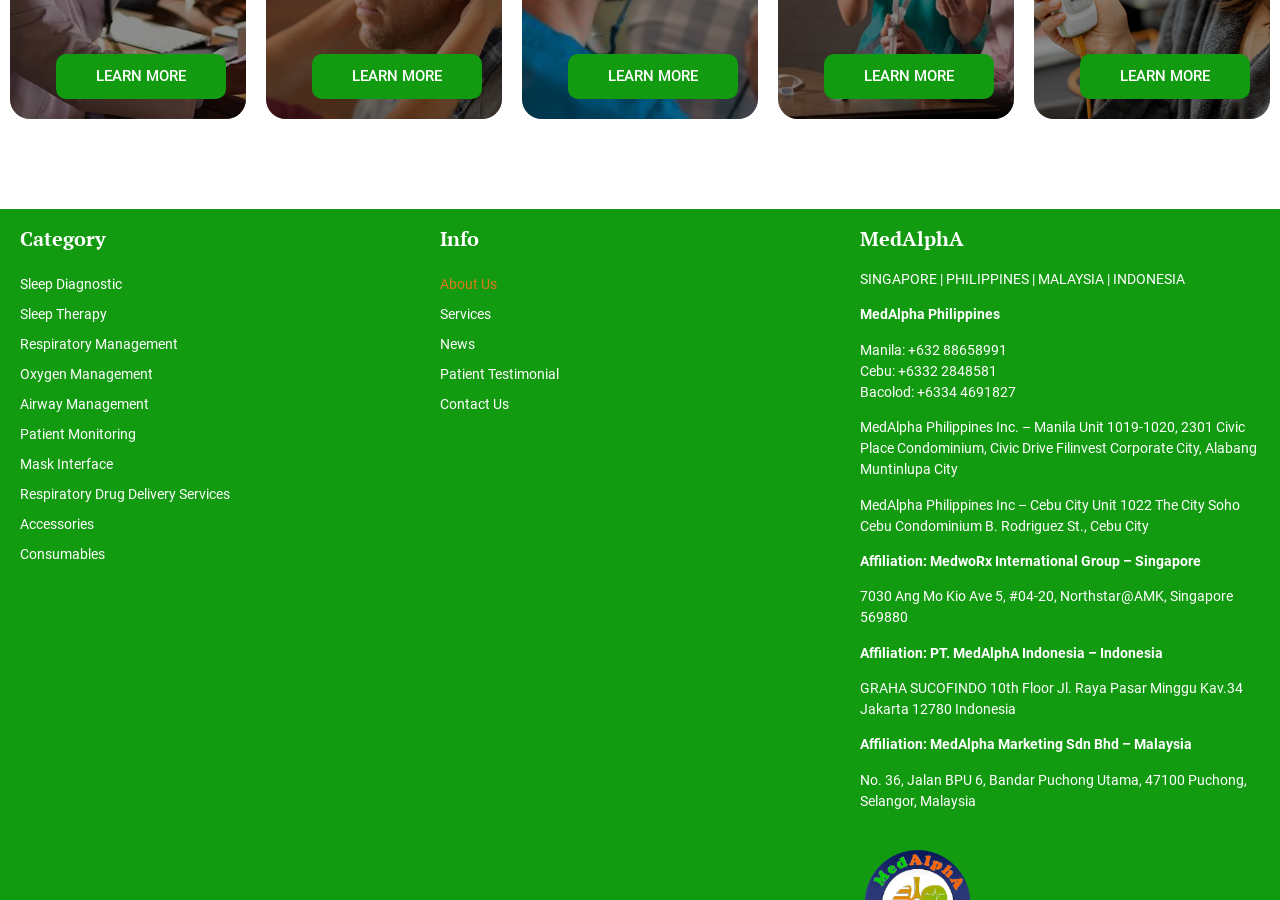Refer to the screenshot and answer the following question in detail:
What is the category of products offered?

Based on the links provided under the 'Category' heading, it appears that the website offers medical equipment and services related to sleep diagnostics, respiratory management, oxygen management, and more.